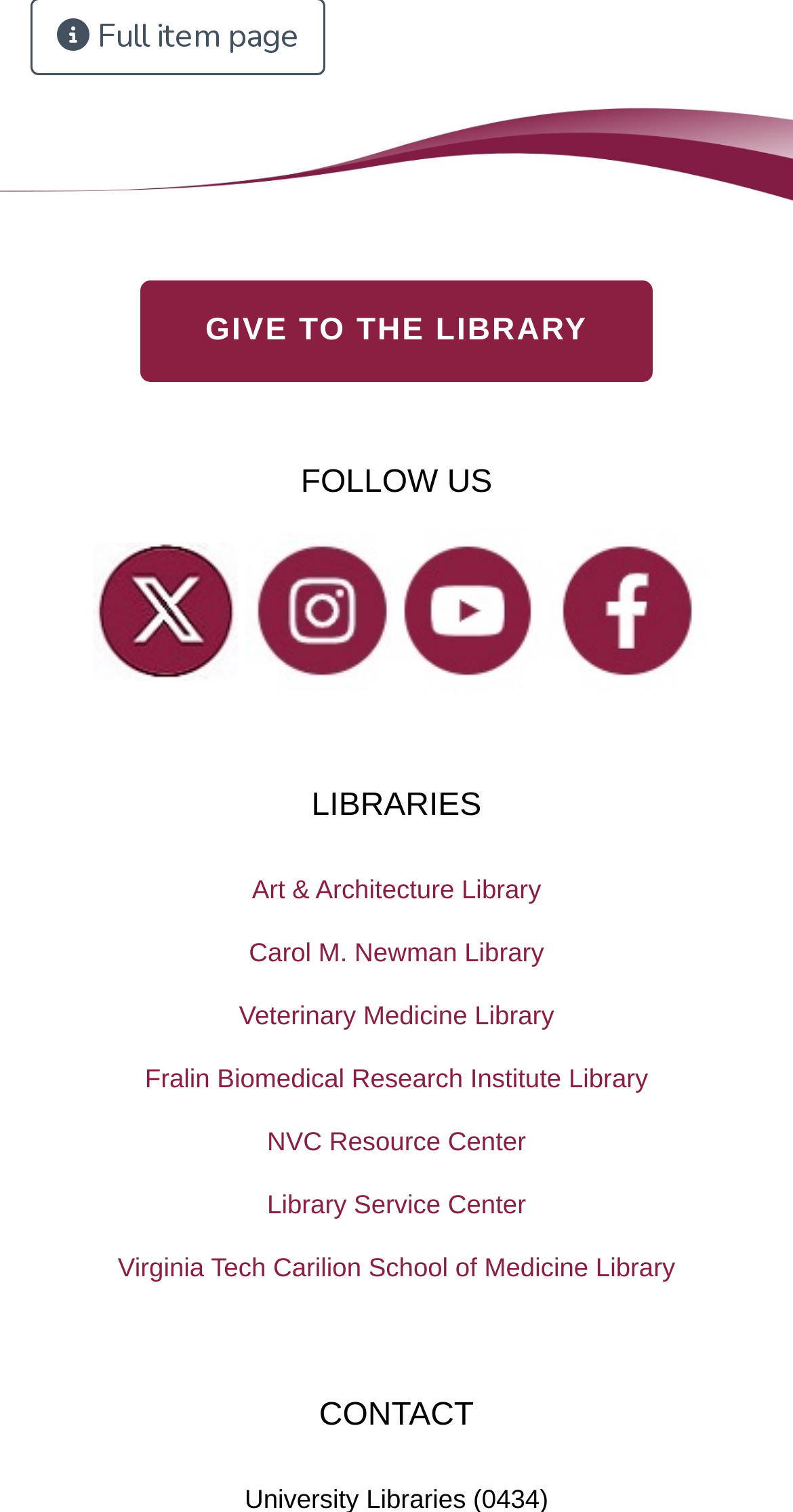How many social media platforms are listed?
Based on the image, provide your answer in one word or phrase.

4